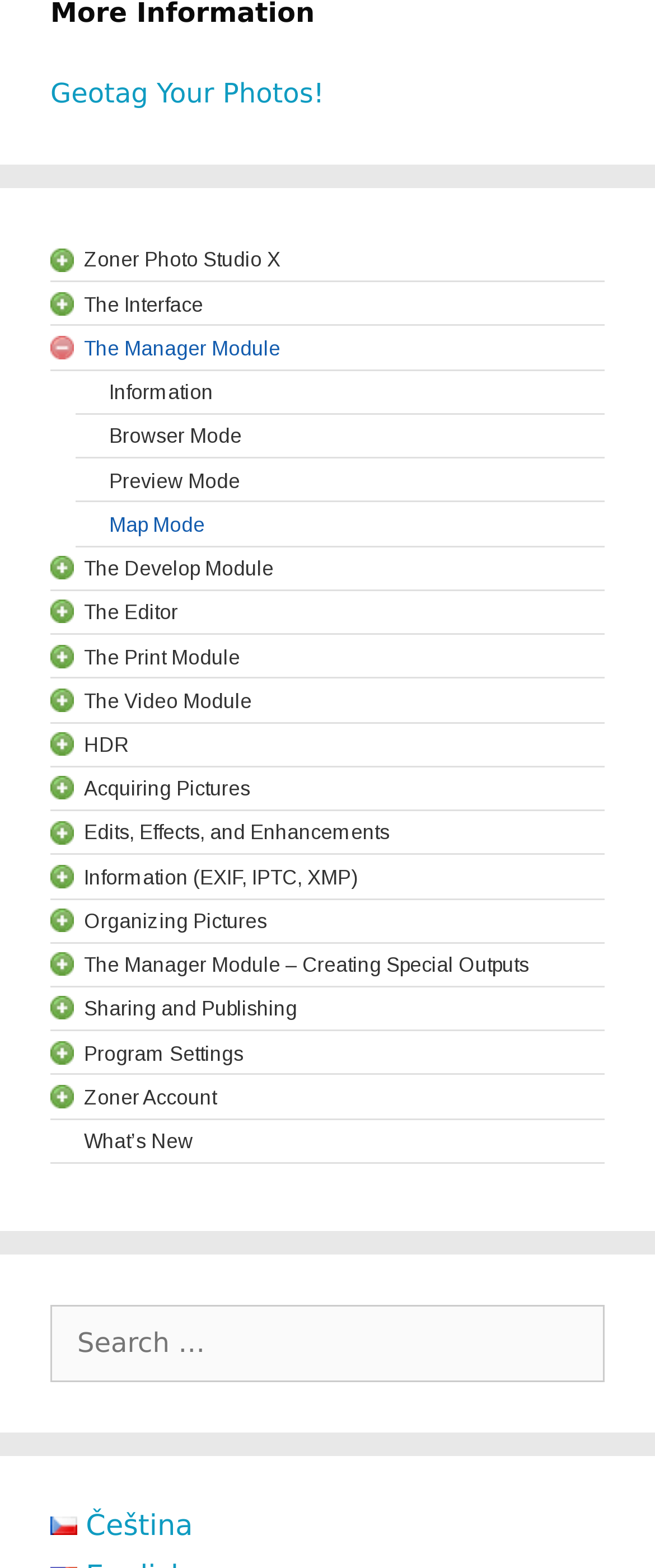Locate the bounding box coordinates of the clickable part needed for the task: "Search for something".

[0.077, 0.832, 0.923, 0.881]